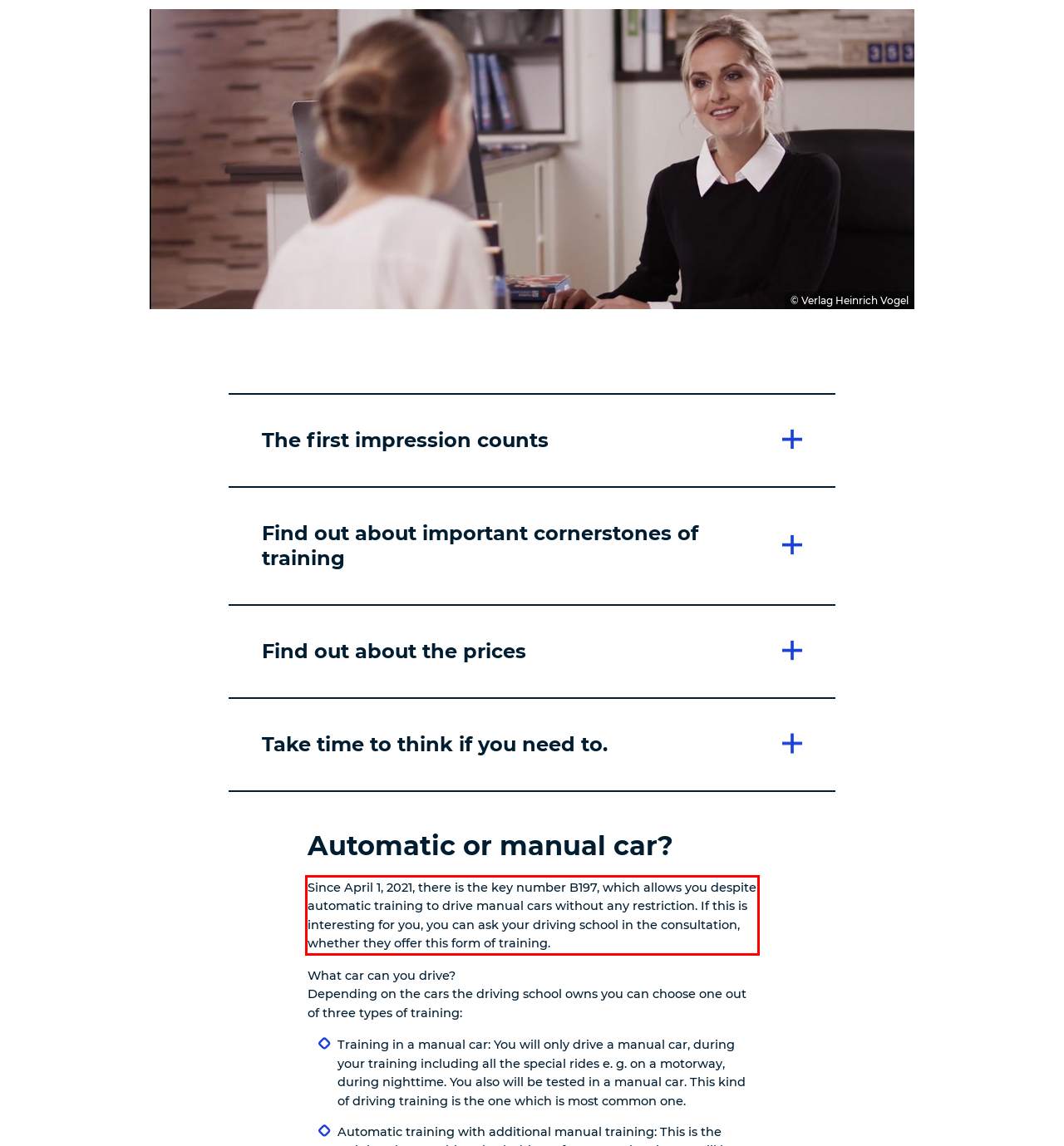You have a screenshot of a webpage where a UI element is enclosed in a red rectangle. Perform OCR to capture the text inside this red rectangle.

Since April 1, 2021, there is the key number B197, which allows you despite automatic training to drive manual cars without any restriction. If this is interesting for you, you can ask your driving school in the consultation, whether they offer this form of training.